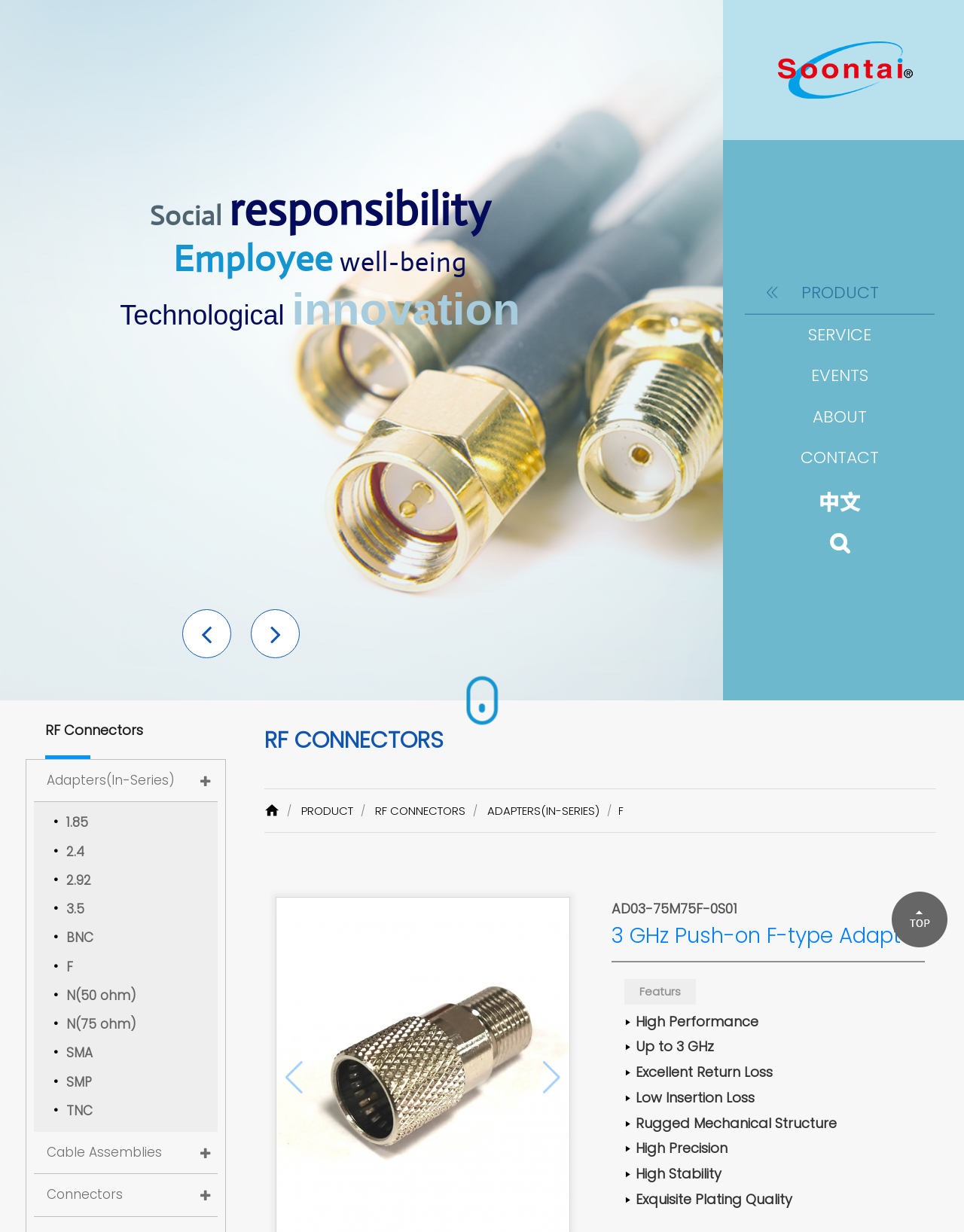Could you locate the bounding box coordinates for the section that should be clicked to accomplish this task: "Click on the 'Soontai' link".

[0.803, 0.031, 0.947, 0.083]